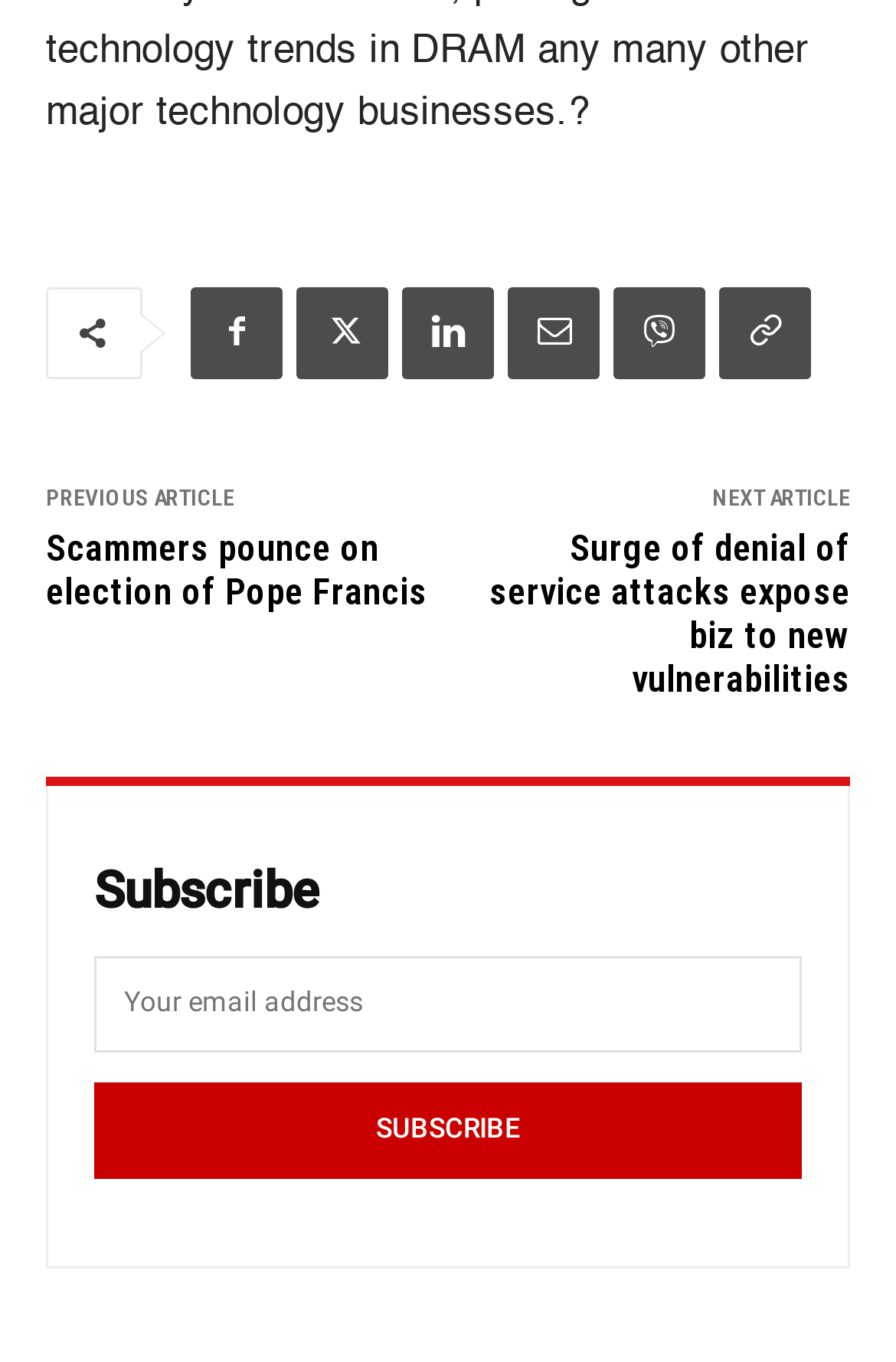Highlight the bounding box coordinates of the element you need to click to perform the following instruction: "Call '+49(0)6221-724 6786'."

None